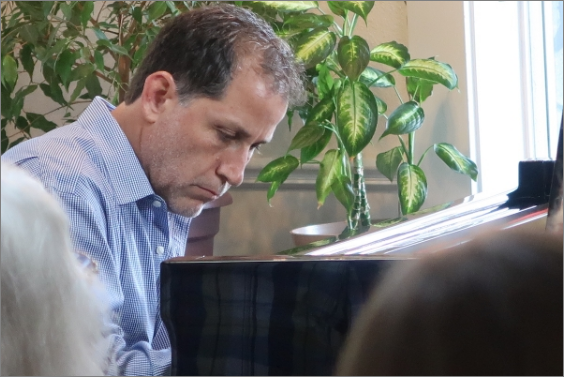Analyze the image and give a detailed response to the question:
What is the audience watching?

The audience is watching a live music performance, which is evident from the musician's engagement with the piano and the overall atmosphere of the setting.